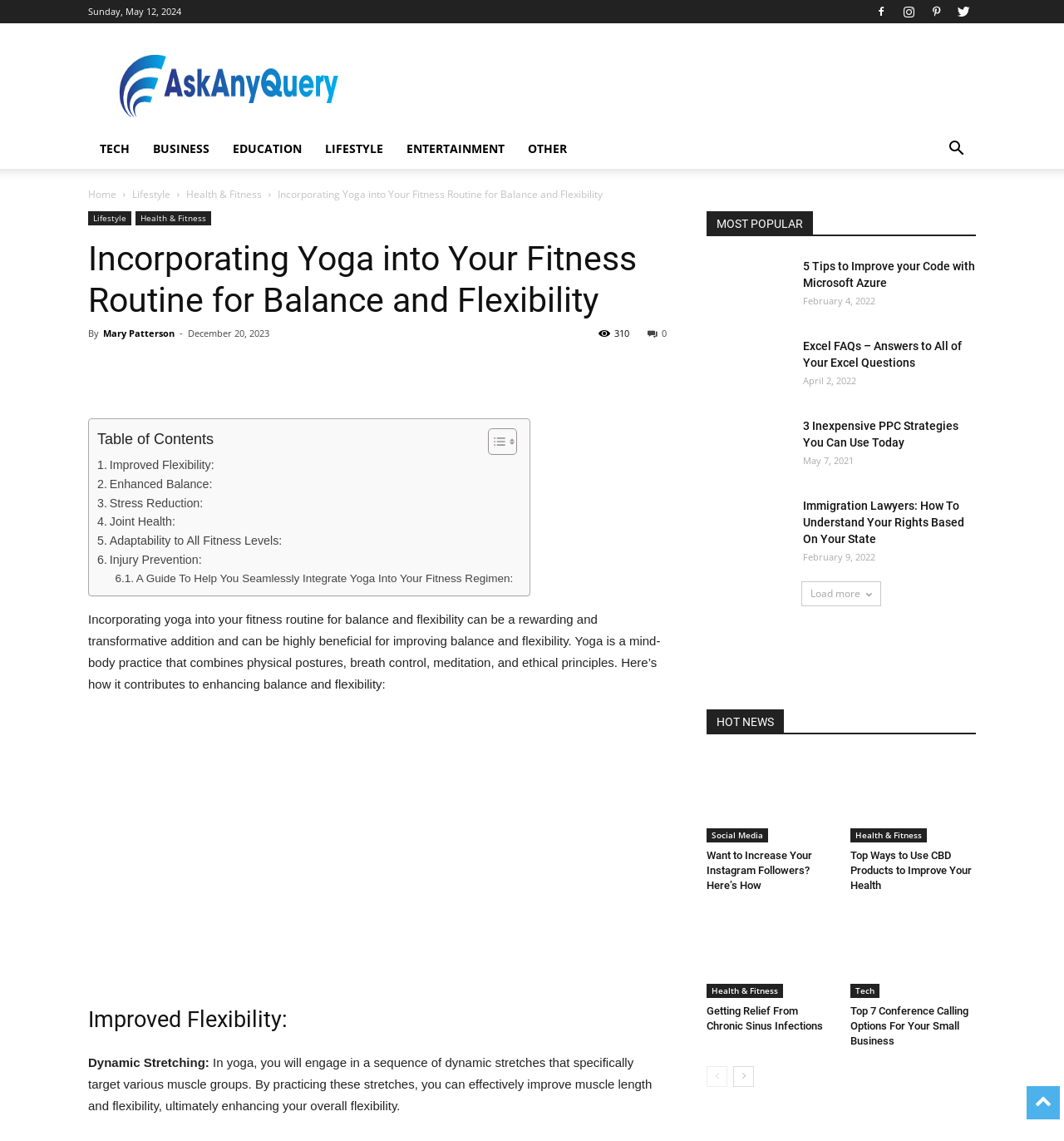Explain in detail what is displayed on the webpage.

This webpage is about incorporating yoga into one's fitness routine for balance and flexibility. At the top, there is a date "Sunday, May 12, 2024" and a row of social media links. Below that, there are six category links: "TECH", "BUSINESS", "EDUCATION", "LIFESTYLE", "ENTERTAINMENT", and "OTHER". 

To the right of these category links, there is a button with an icon and a "Home" link, followed by "Lifestyle" and "Health & Fitness" links. The main title of the webpage, "Incorporating Yoga into Your Fitness Routine for Balance and Flexibility", is located below these links. 

Under the main title, there is a header section with the author's name, "Mary Patterson", and the publication date, "December 20, 2023". There are also social media links and a "Share" button. 

The main content of the webpage is divided into sections. The first section is an introduction to incorporating yoga into one's fitness routine, followed by a table of contents with links to different sections of the article. The sections include "Improved Flexibility", "Enhanced Balance", "Stress Reduction", "Joint Health", "Adaptability to All Fitness Levels", and "Injury Prevention". 

There is an image related to incorporating yoga into one's fitness routine for balance and flexibility. The article then discusses the benefits of yoga, including dynamic stretching, and how it can improve flexibility. 

On the right side of the webpage, there is a complementary section with a "MOST POPULAR" header, followed by a list of links to various topics, including "Art", "Automobile", "Beauty Tips", and many others.